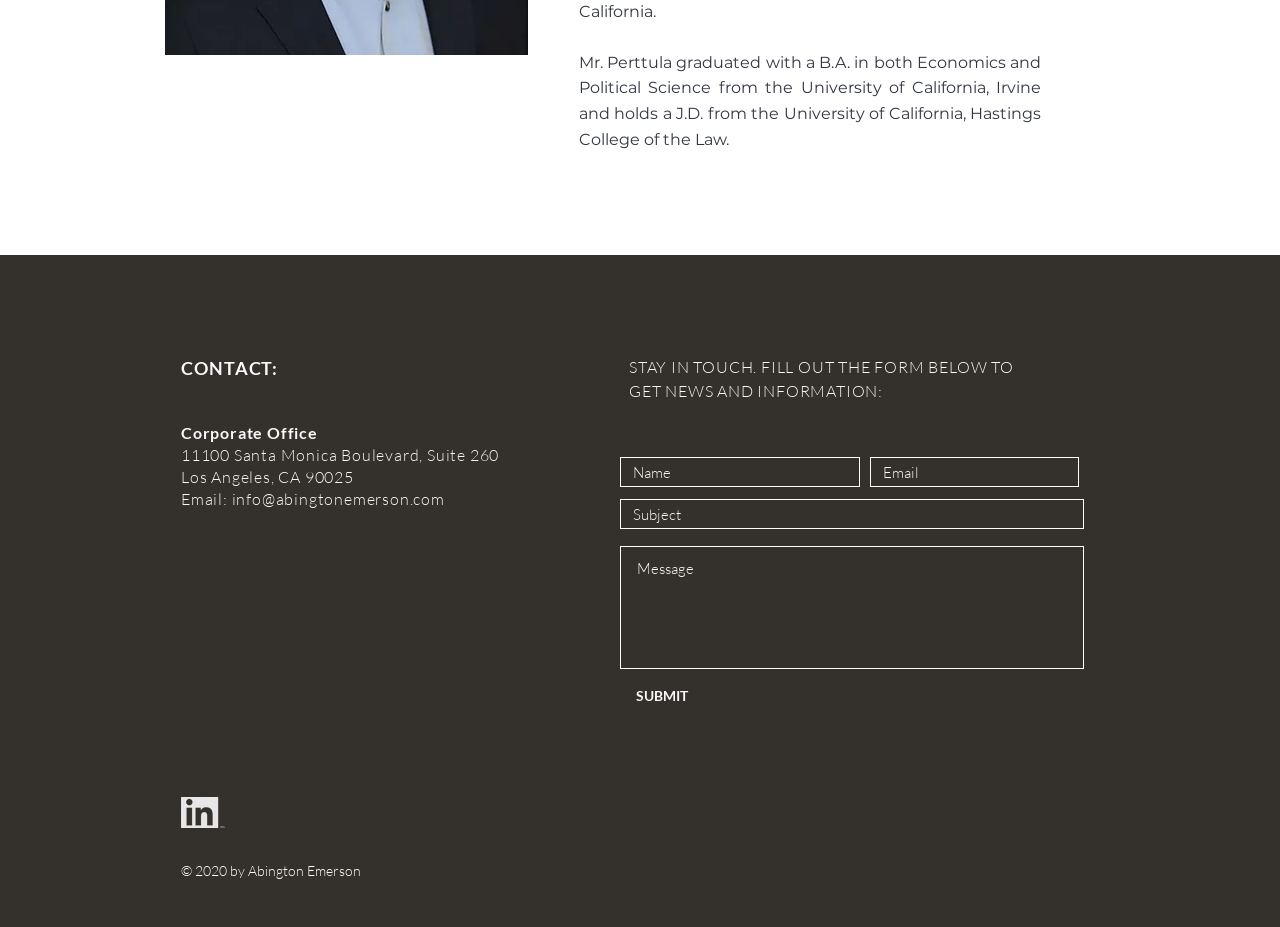Bounding box coordinates should be provided in the format (top-left x, top-left y, bottom-right x, bottom-right y) with all values between 0 and 1. Identify the bounding box for this UI element: alt="New Zealand iceberg"

None